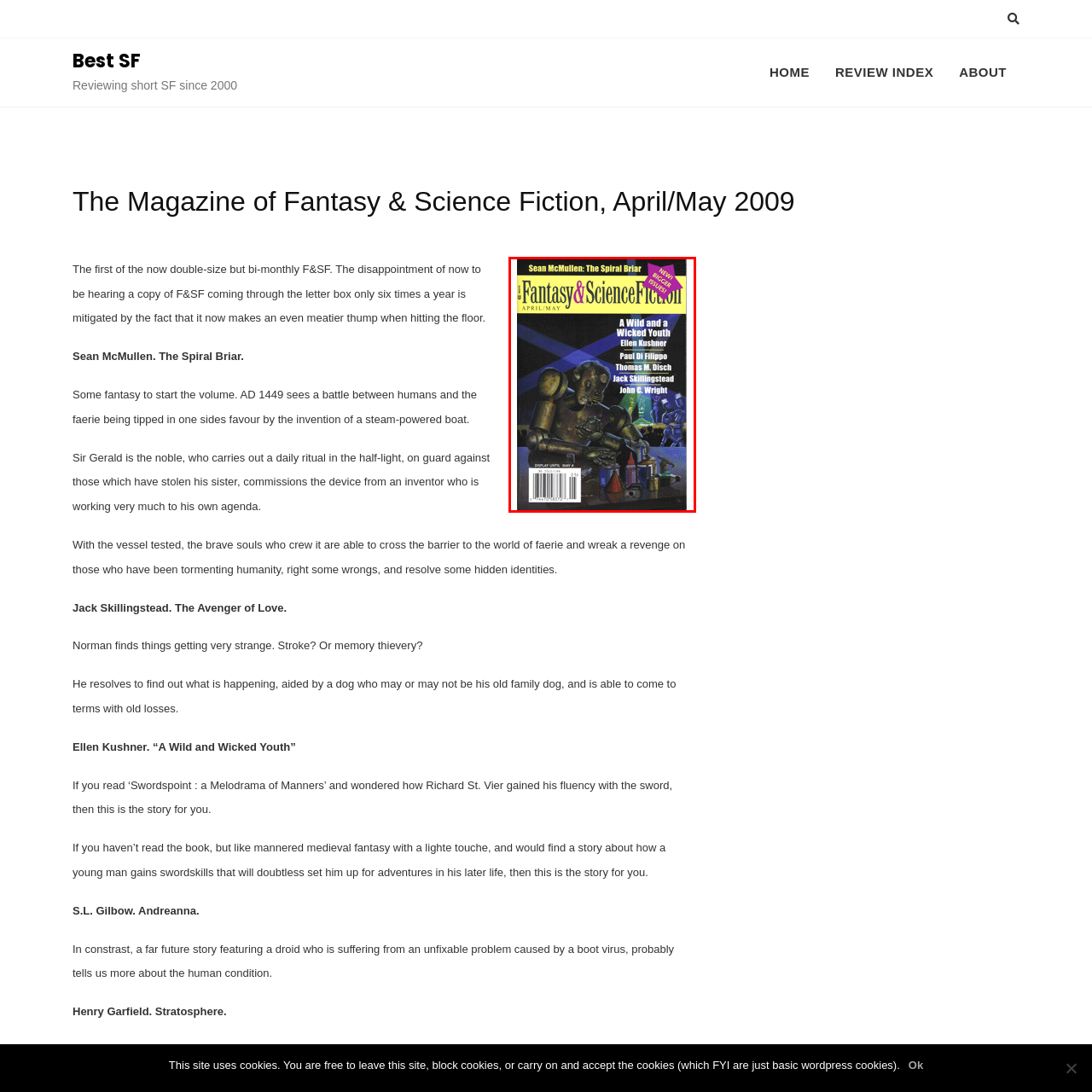Examine the image within the red border and provide a concise answer: Who wrote 'A Wild and Wicked Youth'?

Ellen Kushner